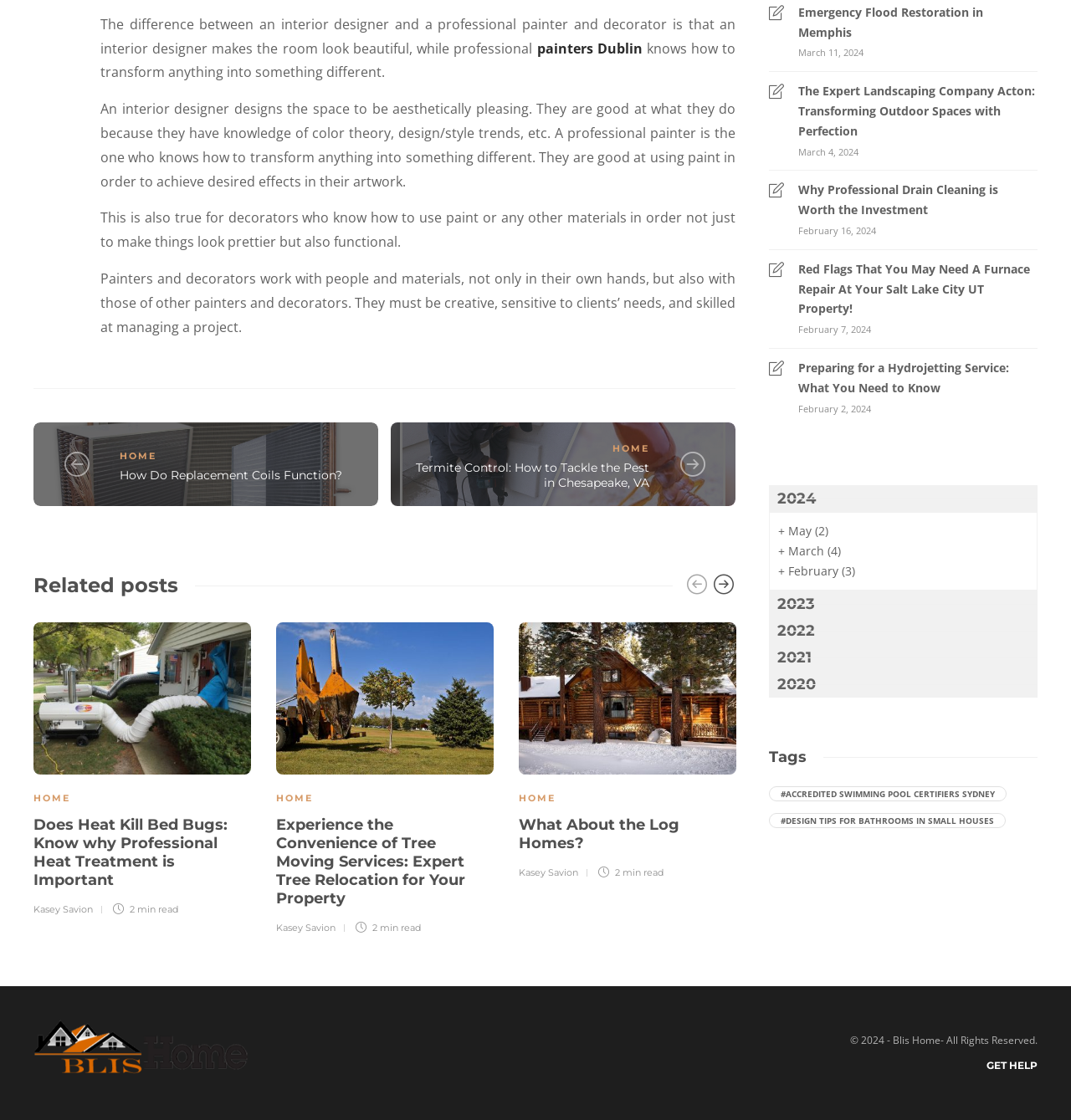Identify the bounding box coordinates of the clickable region necessary to fulfill the following instruction: "Click on the 'Emergency Flood Restoration in Memphis' link". The bounding box coordinates should be four float numbers between 0 and 1, i.e., [left, top, right, bottom].

[0.745, 0.002, 0.969, 0.038]